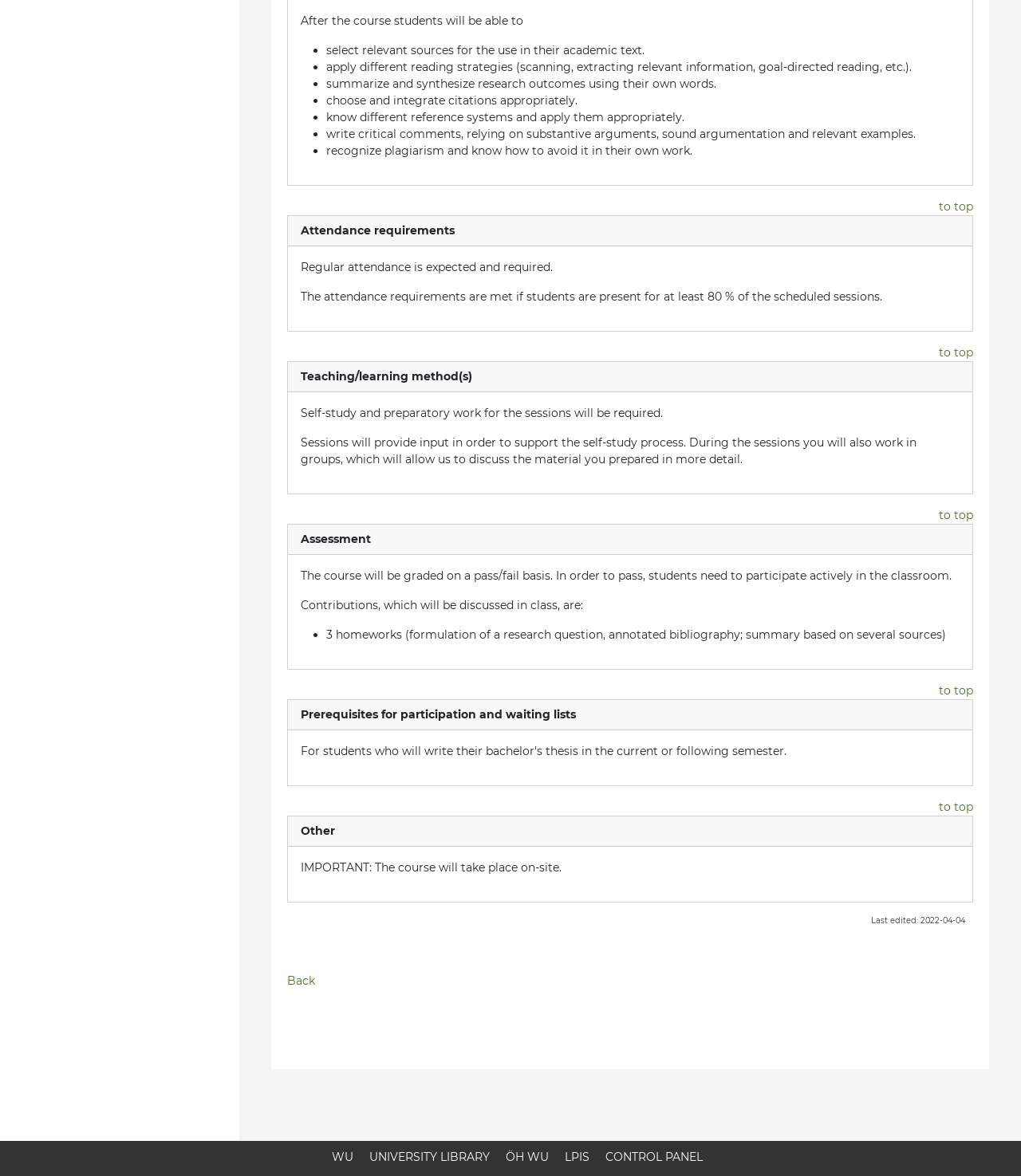Please give the bounding box coordinates of the area that should be clicked to fulfill the following instruction: "go to top". The coordinates should be in the format of four float numbers from 0 to 1, i.e., [left, top, right, bottom].

[0.92, 0.293, 0.953, 0.305]